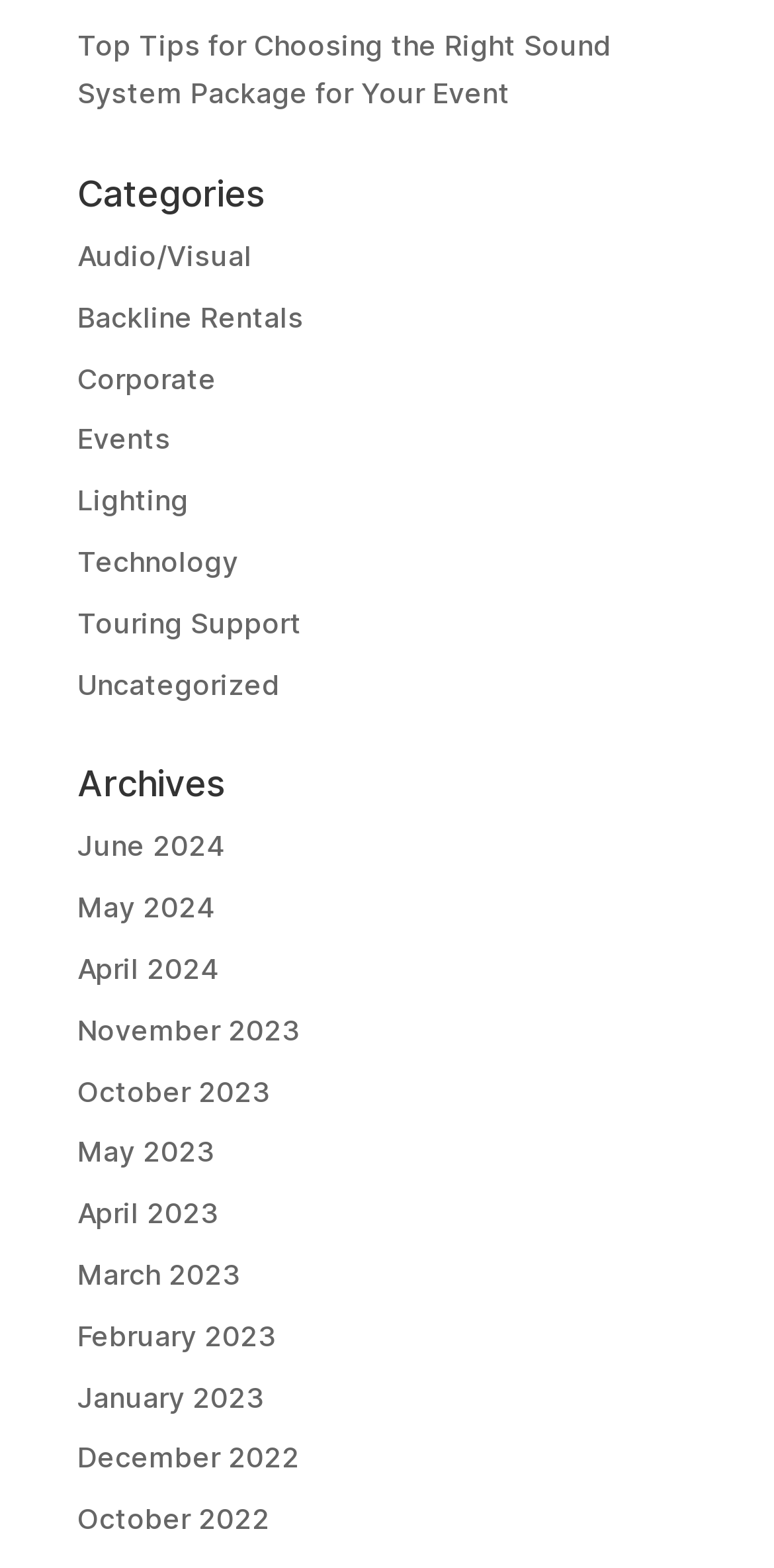Please identify the bounding box coordinates of the region to click in order to complete the task: "Explore events in June 2024". The coordinates must be four float numbers between 0 and 1, specified as [left, top, right, bottom].

[0.1, 0.529, 0.292, 0.55]